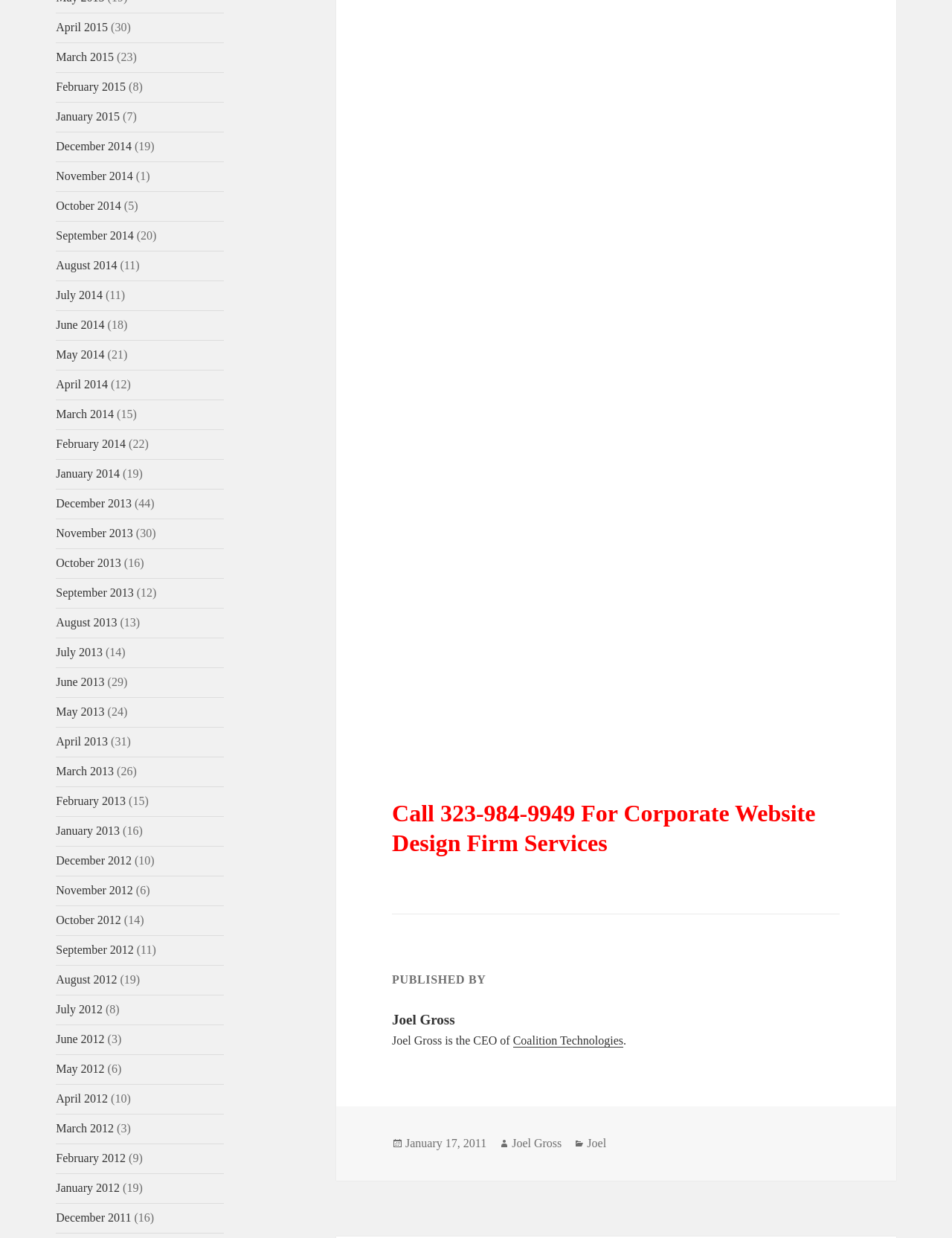Using the information in the image, give a detailed answer to the following question: Are there any months with no items?

I looked at the static text elements on the webpage and found that every month has at least one item, so there are no months with no items.